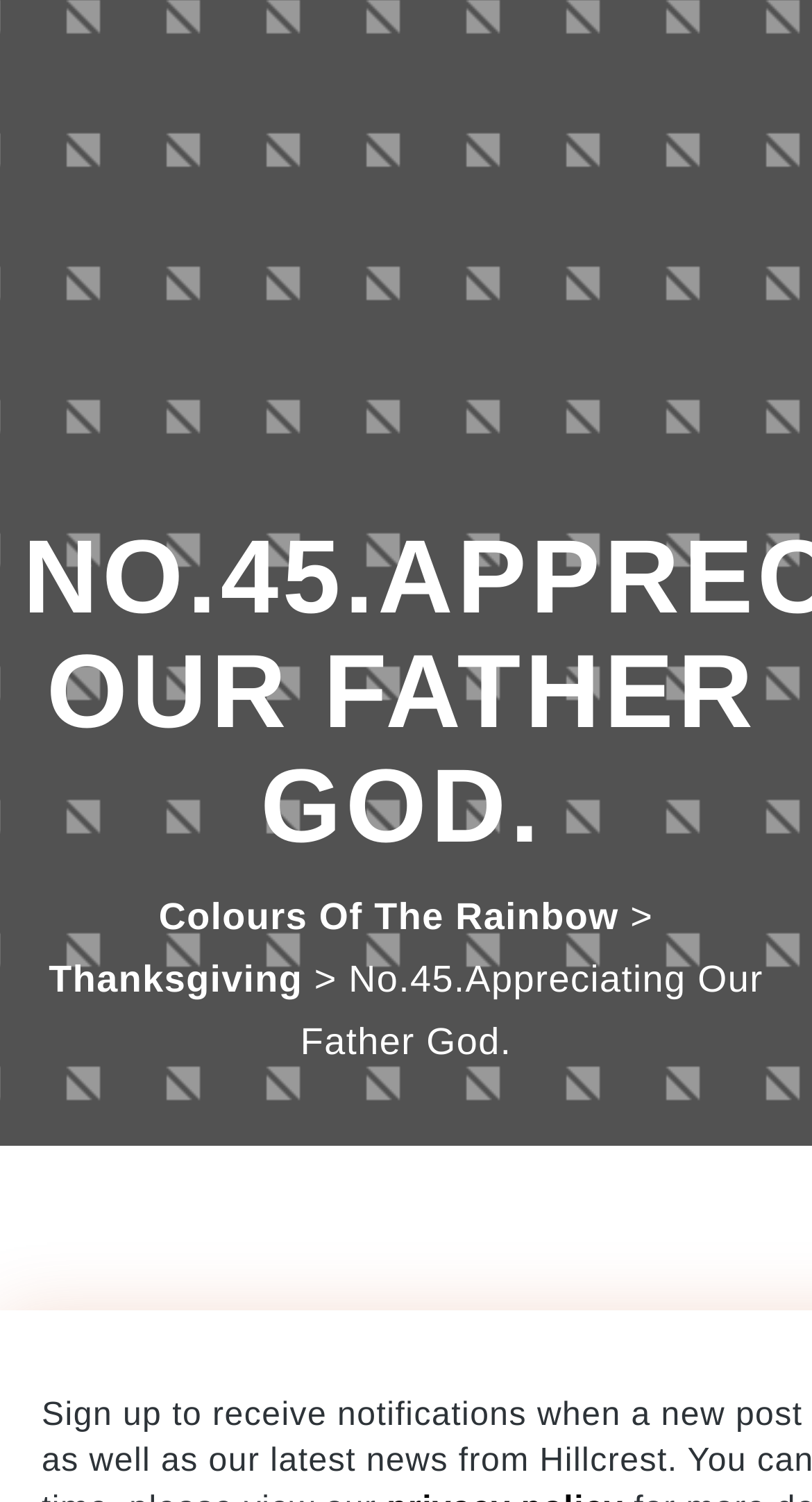What is the date of the article?
Please respond to the question with a detailed and informative answer.

I found the date of the article by looking at the link element with the text 'February 14, 2021', which is located near the bottom of the webpage.